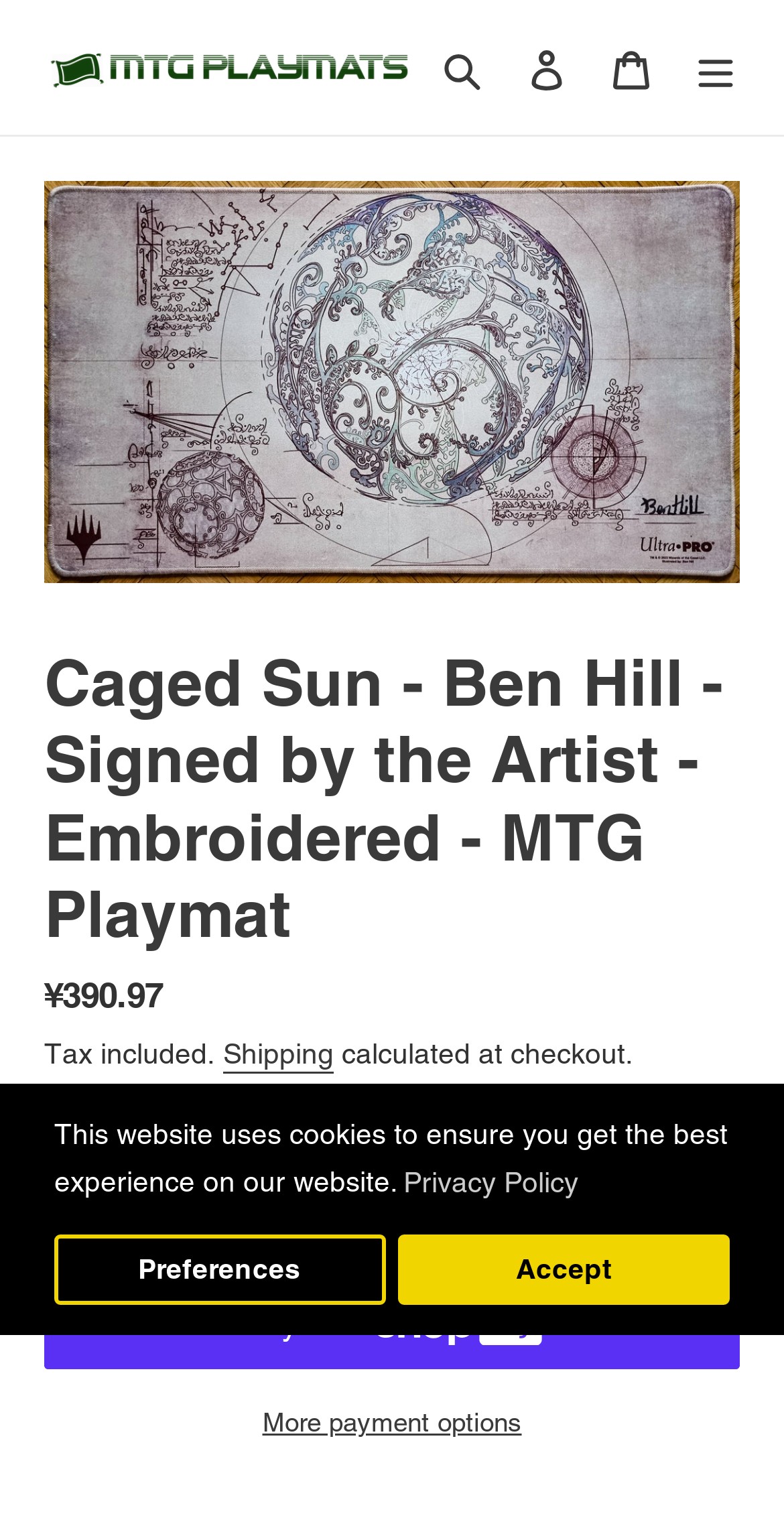Specify the bounding box coordinates of the area that needs to be clicked to achieve the following instruction: "go to WILLIAM MORRIS".

None